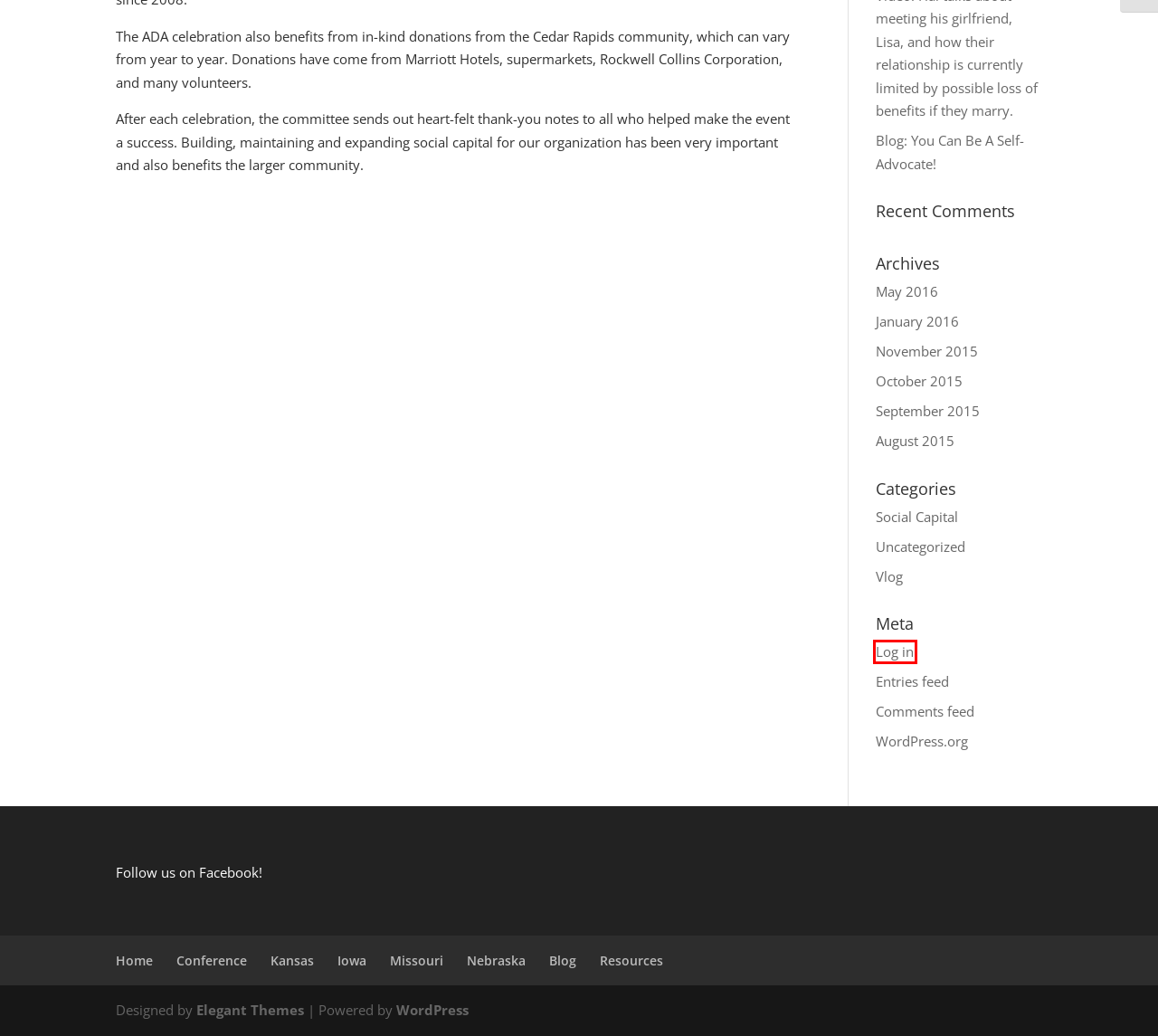You are looking at a webpage screenshot with a red bounding box around an element. Pick the description that best matches the new webpage after interacting with the element in the red bounding box. The possible descriptions are:
A. Vlog | Heartland Self Advocacy Resource Network
B. Log In ‹ Heartland Self Advocacy Resource Network — WordPress
C. Comments for Heartland Self Advocacy Resource Network
D. Heartland Self Advocacy Resource Network
E. Blog Tool, Publishing Platform, and CMS – WordPress.org
F. Blog: You Can Be A Self-Advocate! | Heartland Self Advocacy Resource Network
G. Uncategorized | Heartland Self Advocacy Resource Network
H. Archives | Heartland Self Advocacy Resource Network

B